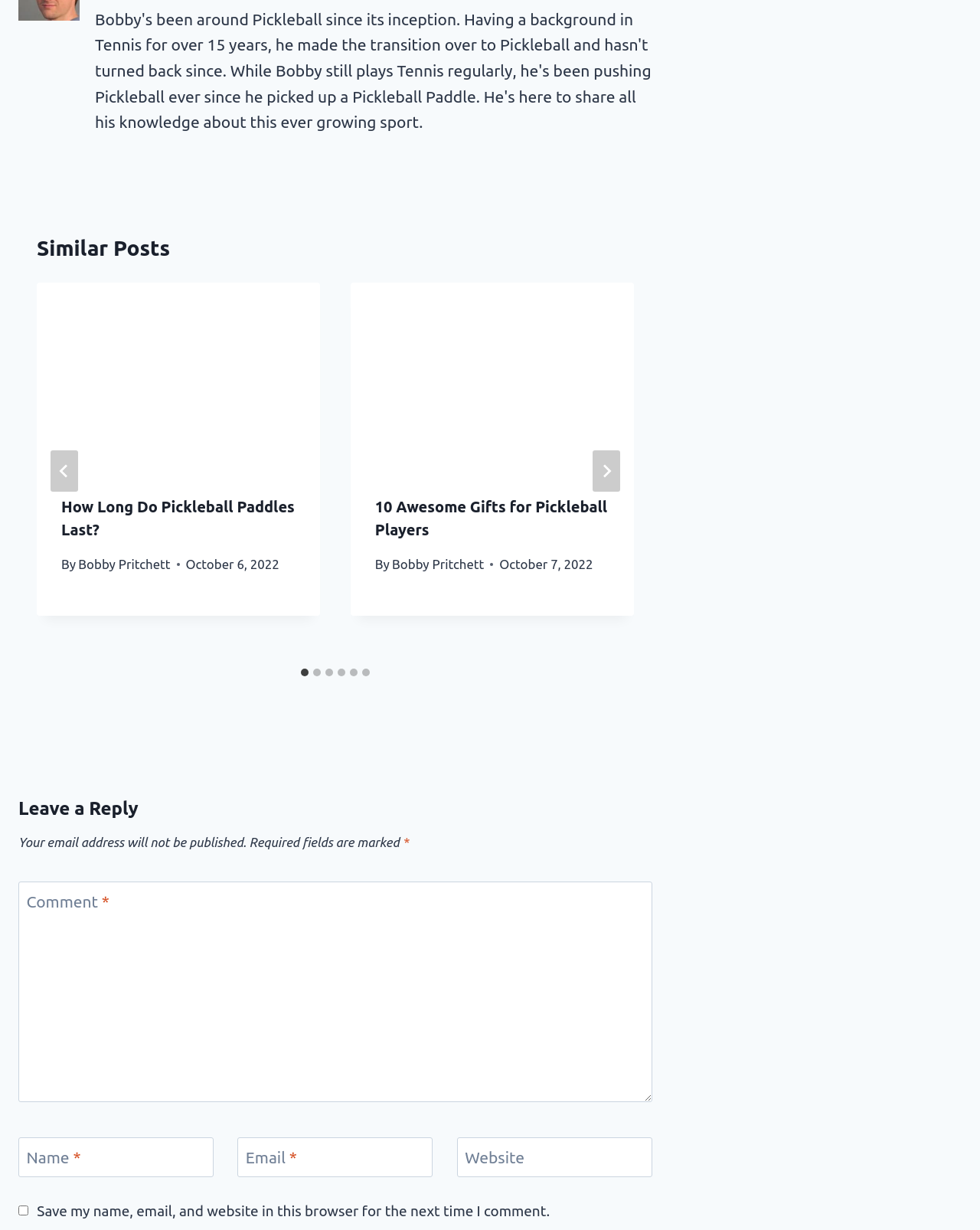Identify the bounding box coordinates for the region to click in order to carry out this instruction: "Select the '2 of 6' slide". Provide the coordinates using four float numbers between 0 and 1, formatted as [left, top, right, bottom].

[0.358, 0.23, 0.646, 0.501]